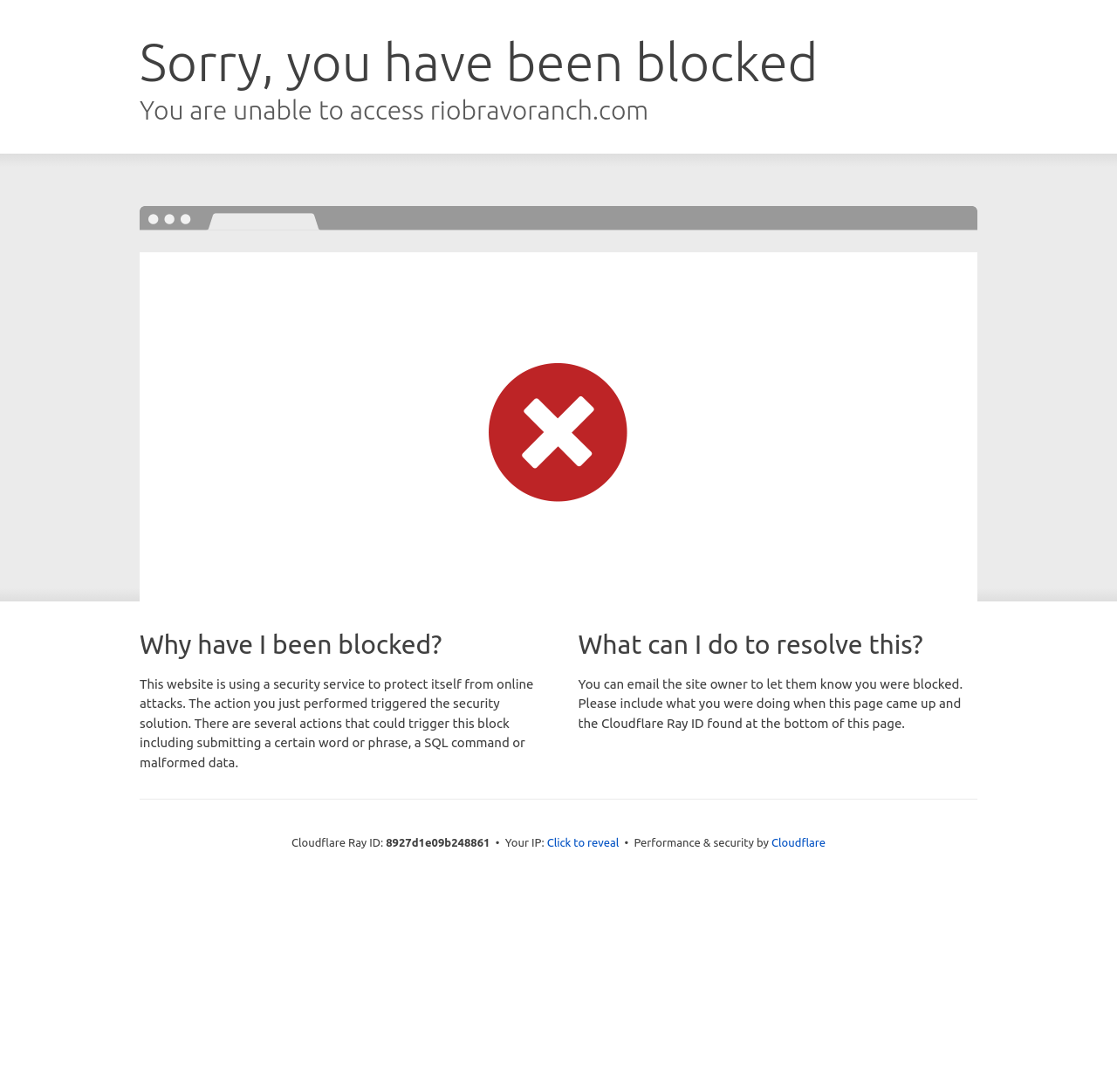What is providing performance and security to the website?
Please provide a comprehensive answer to the question based on the webpage screenshot.

The text at the bottom of the page mentions 'Performance & security by Cloudflare', indicating that Cloudflare is providing performance and security to the website.